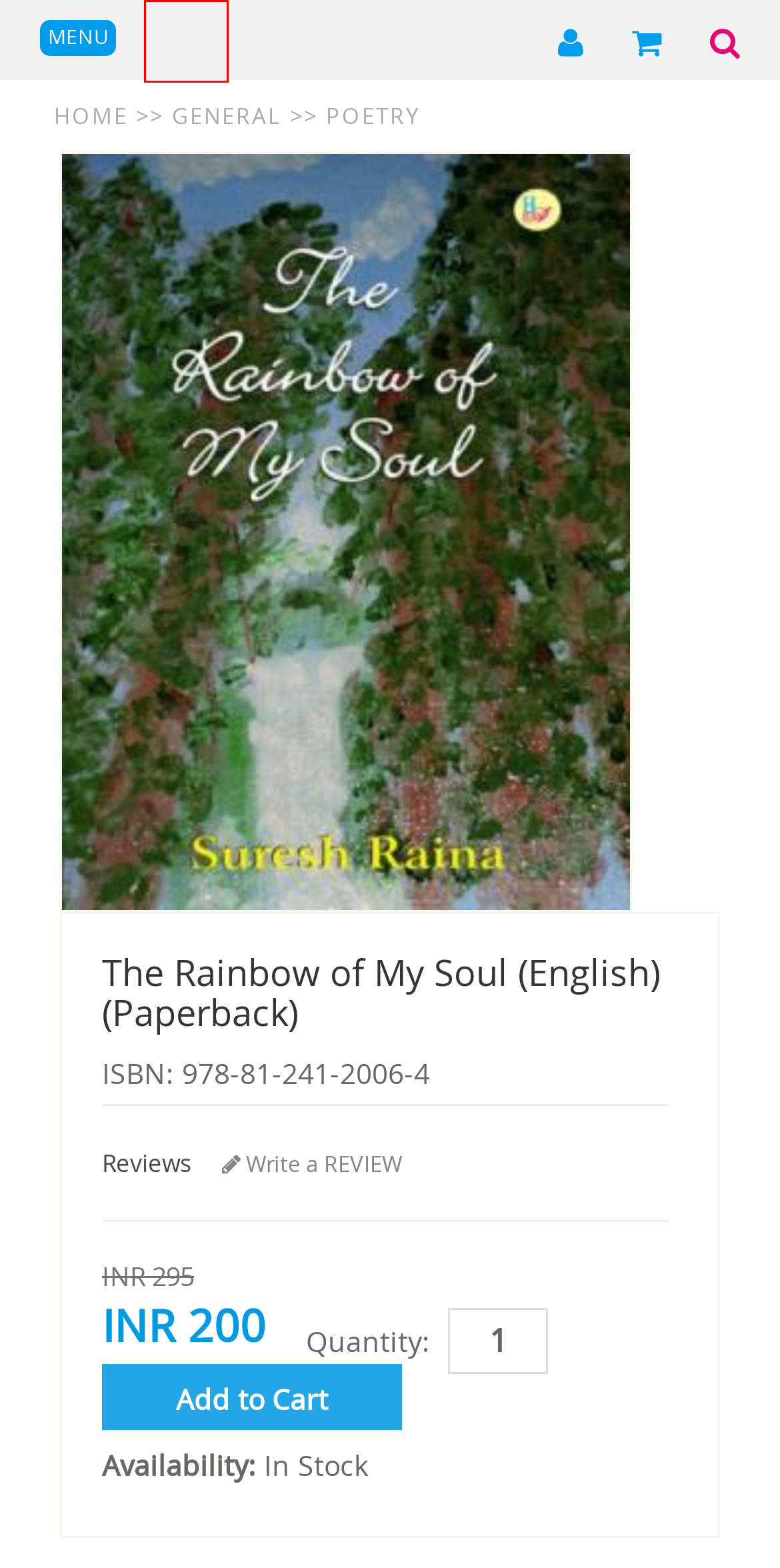Inspect the screenshot of a webpage with a red rectangle bounding box. Identify the webpage description that best corresponds to the new webpage after clicking the element inside the bounding box. Here are the candidates:
A. Contact - Har Anand Publications
B. Buy Books Online - Bookstore Online, Online Shopping for Books in India - Har Anand Publications
C. Buy Dr.Suresh Raina Books Online
D. Online Shopping of Books in India - Purchase Books, Online Bookstores in India
E. Privacy Policy - Har Anand Publications
F. Terms & Conditions - Har Anand Publications
G. Login & Register - Har Anand Publications
H. Poetry Books Online

B